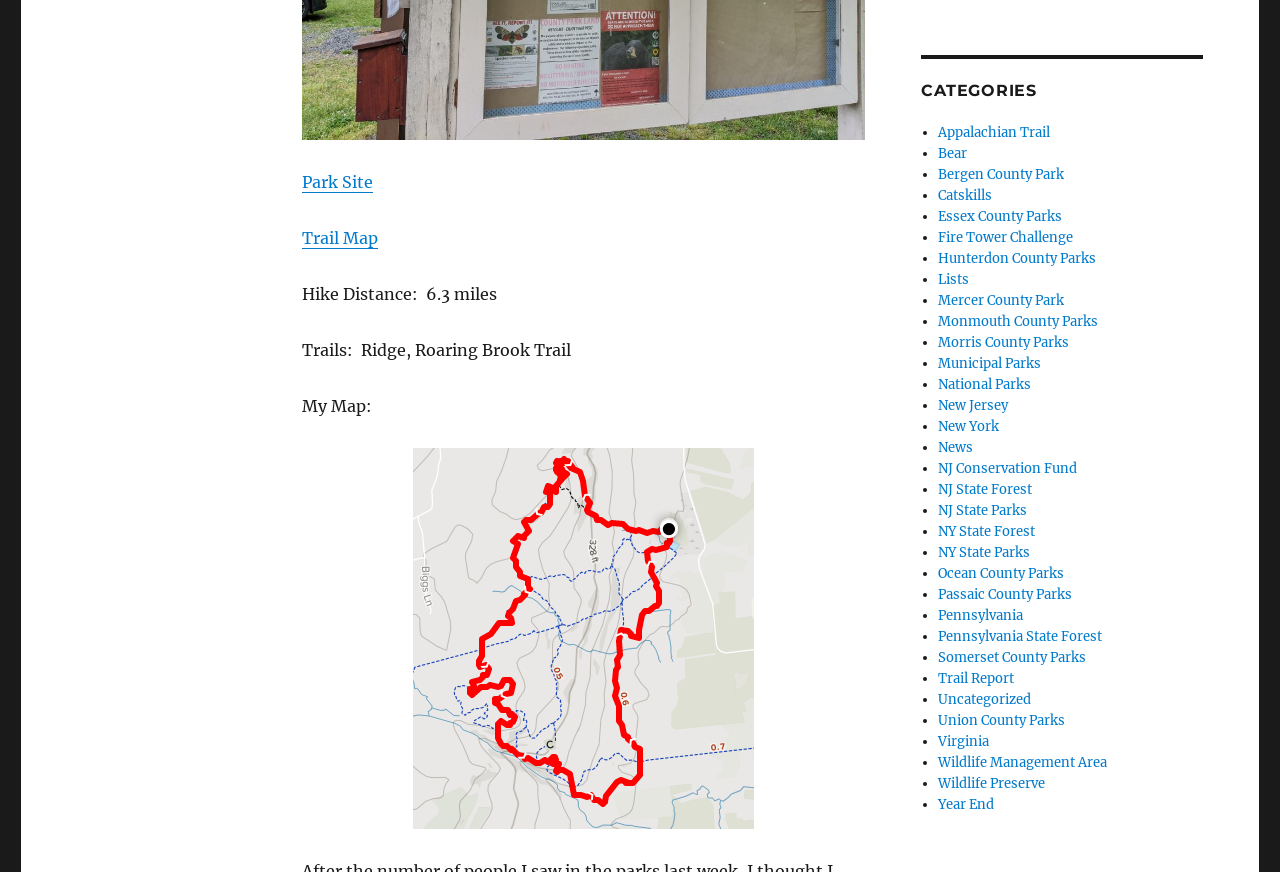Identify the bounding box coordinates of the element that should be clicked to fulfill this task: "View 'Trail Map'". The coordinates should be provided as four float numbers between 0 and 1, i.e., [left, top, right, bottom].

[0.236, 0.262, 0.296, 0.284]